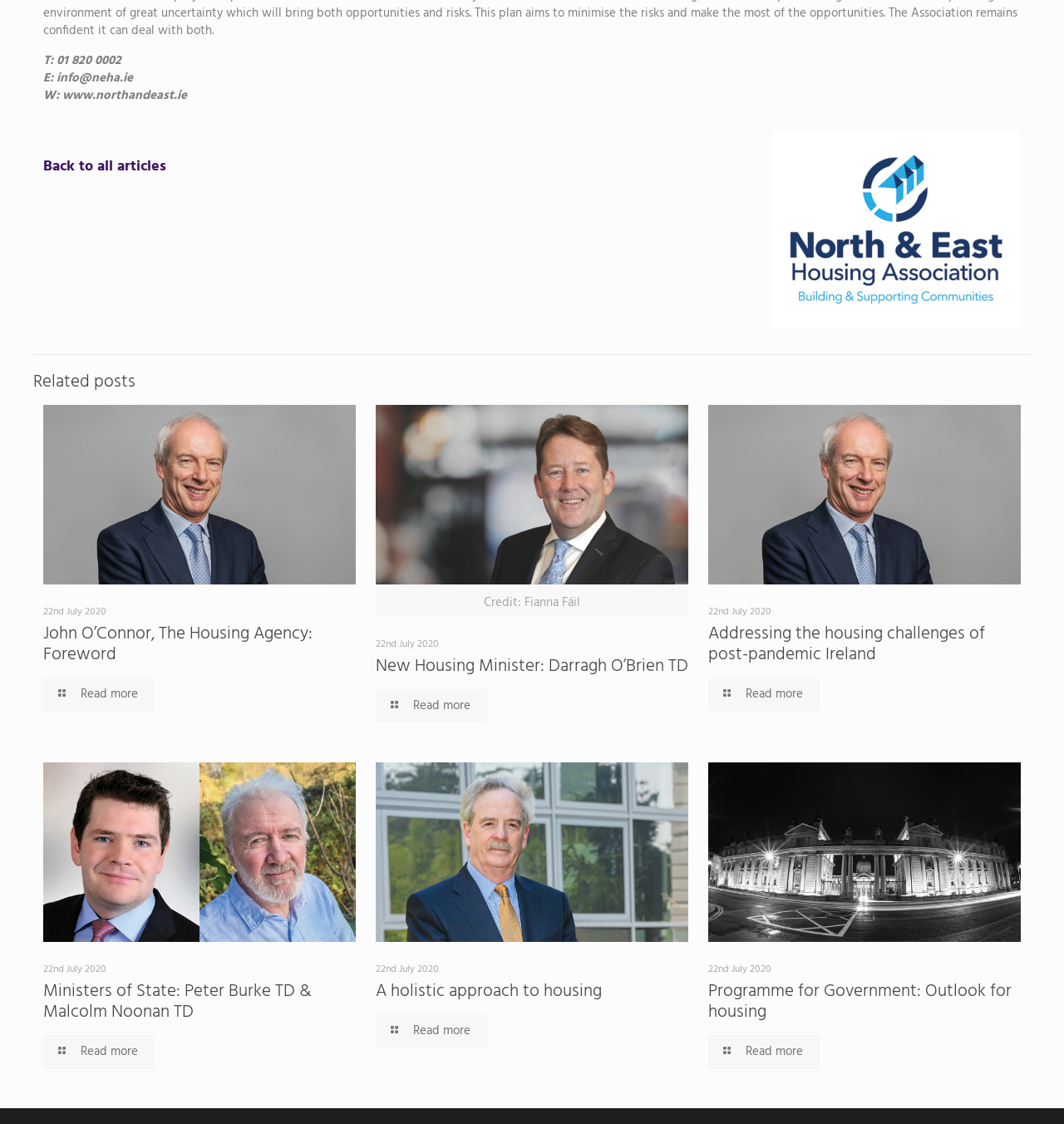Identify the bounding box coordinates of the element that should be clicked to fulfill this task: "Read more about 'Addressing the housing challenges of post-pandemic Ireland'". The coordinates should be provided as four float numbers between 0 and 1, i.e., [left, top, right, bottom].

[0.666, 0.603, 0.77, 0.633]